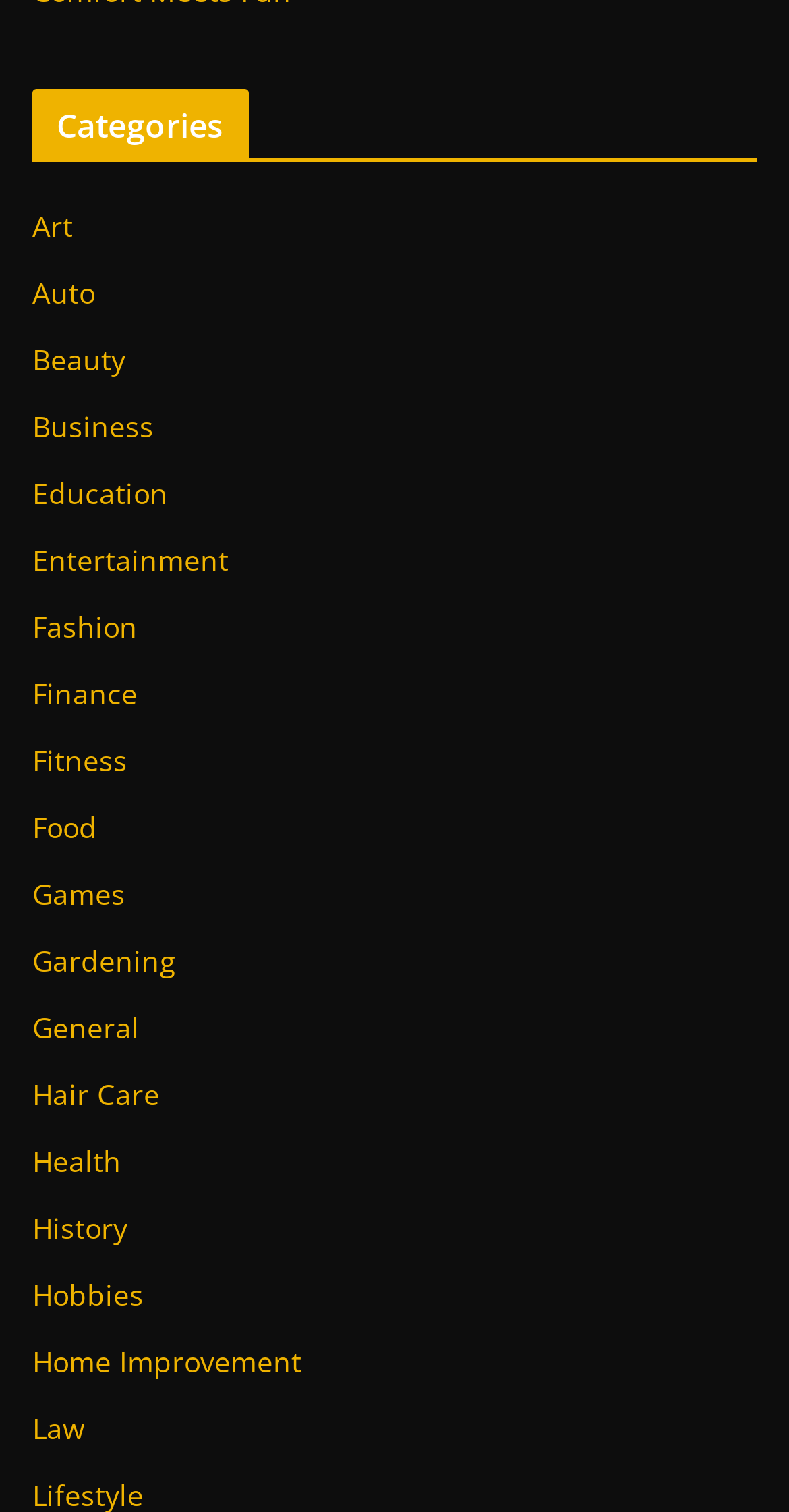How many characters are in the 'Beauty' category link?
Using the image as a reference, answer with just one word or a short phrase.

6